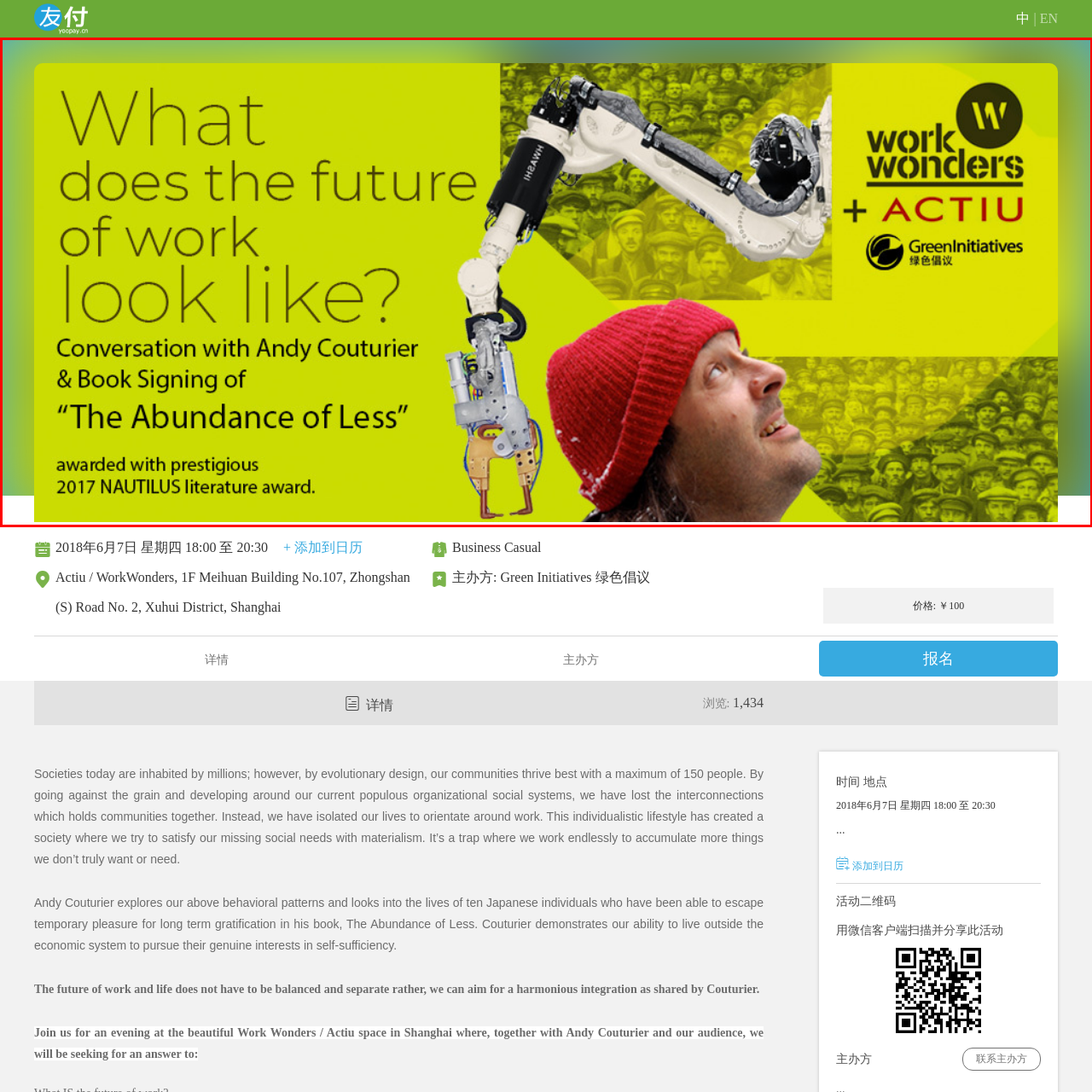Generate a detailed explanation of the image that is highlighted by the red box.

The image showcases a vibrant promotional graphic for an event titled "What Does the Future of Work Look Like?" featuring a conversation with Andy Couturier and a book signing for his work "The Abundance of Less," which was awarded the prestigious 2017 Nautilus literature award. 

In the foreground, a person wearing a red beanie looks upward, engaging with the theme of the event. The background features an artistic blend of imagery, including a robotic arm that symbolizes innovation and the evolving nature of work. 

The graphic also includes branding elements from Work Wonders, Actiu, and Green Initiatives, emphasizing a collaboration focused on sustainable practices and forward-thinking insights into work and lifestyle integration. 

Overall, the design invites viewers to reflect on the intersection of technology, sustainability, and personal fulfillment in the context of work and community.